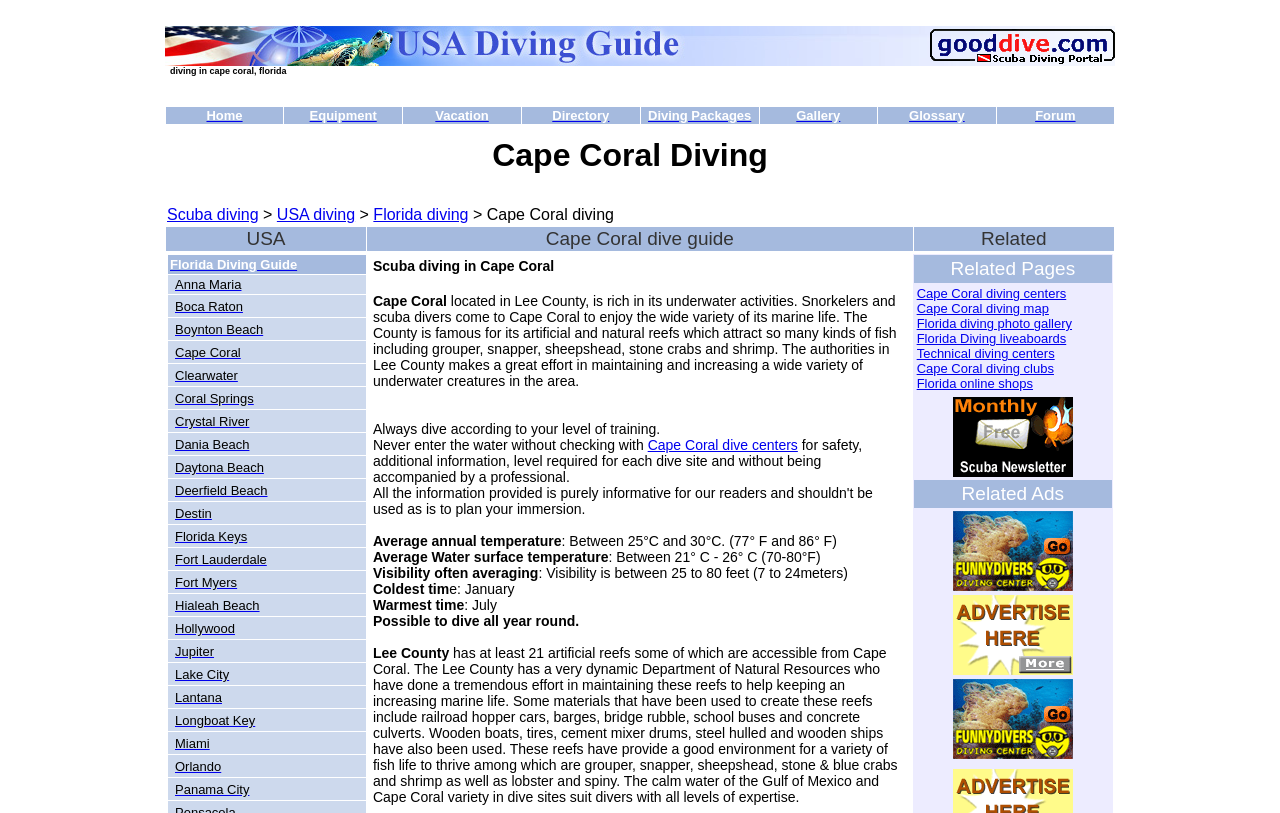Look at the image and answer the question in detail:
What is the topic of the webpage?

The webpage has a heading 'diving in cape coral, florida' and a breadcrumb navigation 'Scuba diving > USA diving > Florida diving > Cape Coral diving', indicating that the topic of the webpage is scuba diving, specifically in Cape Coral, Florida.